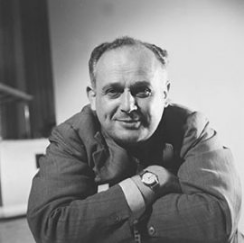When was the photograph taken?
Using the image, answer in one word or phrase.

Circa 1957